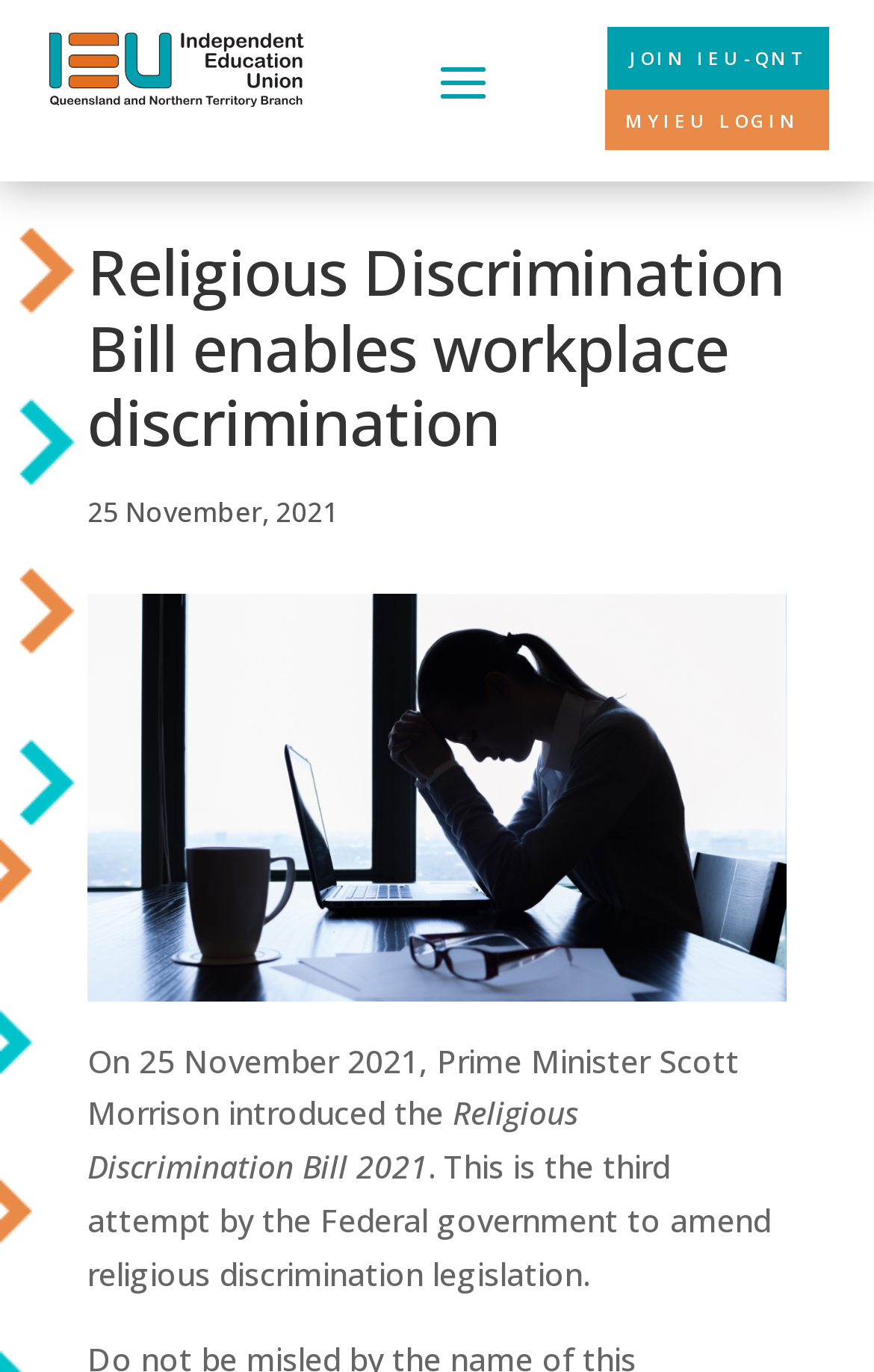Locate the primary headline on the webpage and provide its text.

Religious Discrimination Bill enables workplace discrimination